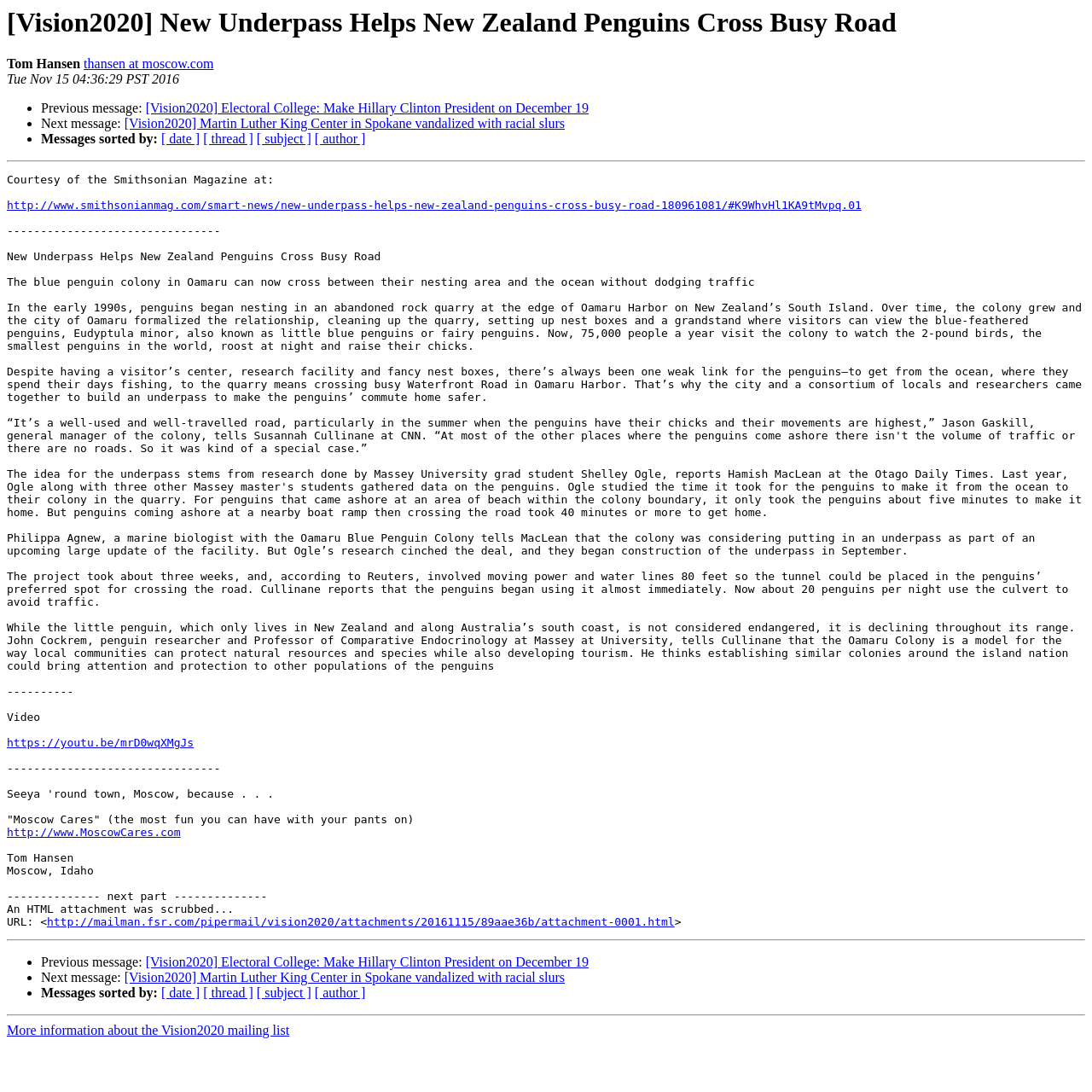What is the name of the website mentioned at the bottom of the webpage?
Answer with a single word or short phrase according to what you see in the image.

MoscowCares.com